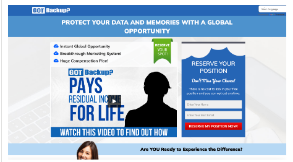Please look at the image and answer the question with a detailed explanation: What is the purpose of the silhouette in the banner?

The silhouette of a person in the banner is intended to convey a sense of community and connection, appealing to individuals who are interested in joining a global network.